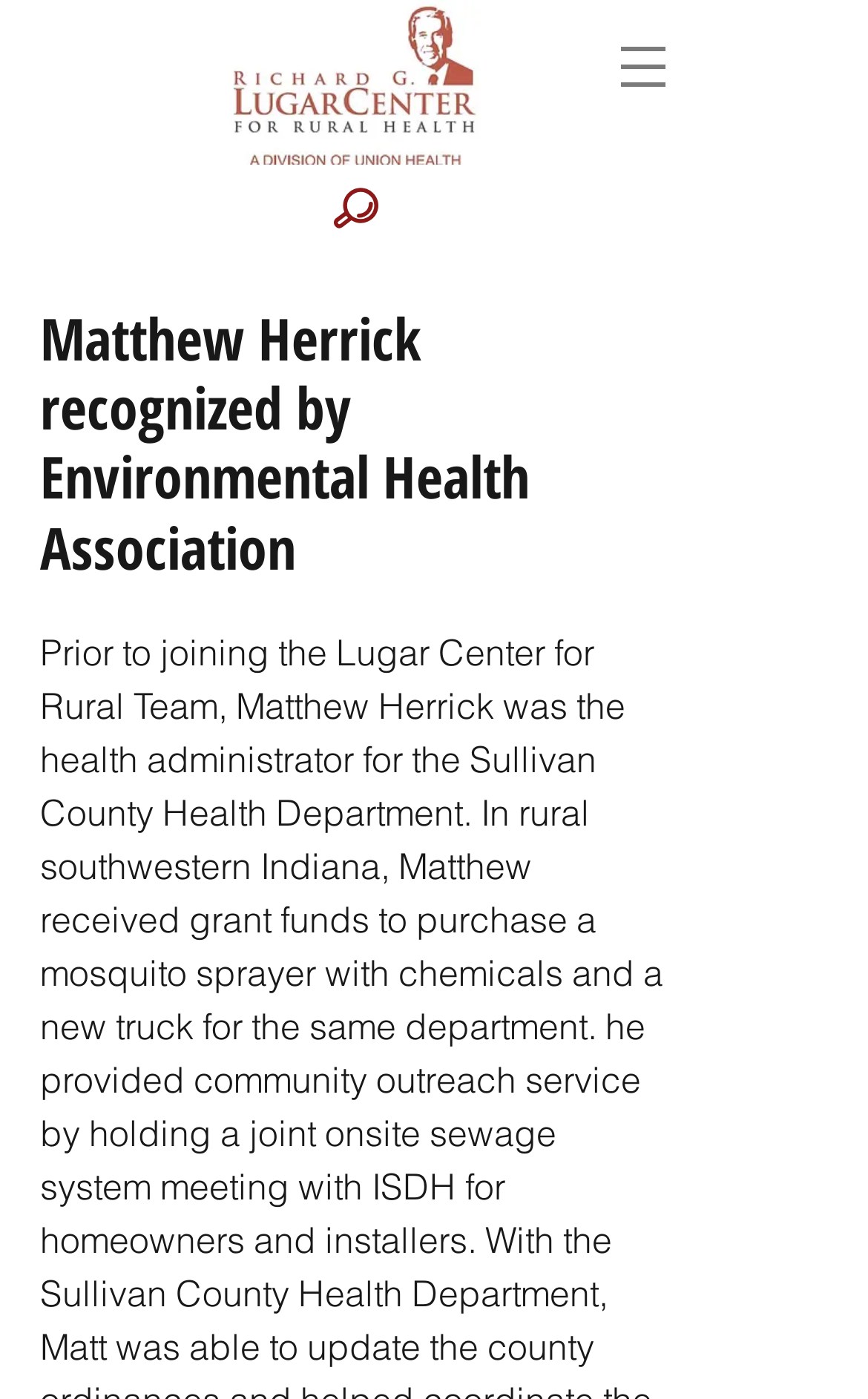Using floating point numbers between 0 and 1, provide the bounding box coordinates in the format (top-left x, top-left y, bottom-right x, bottom-right y). Locate the UI element described here: #comp-k23h23q3 svg [data-color="1"] {fill: #8C1818;}

[0.385, 0.134, 0.436, 0.164]